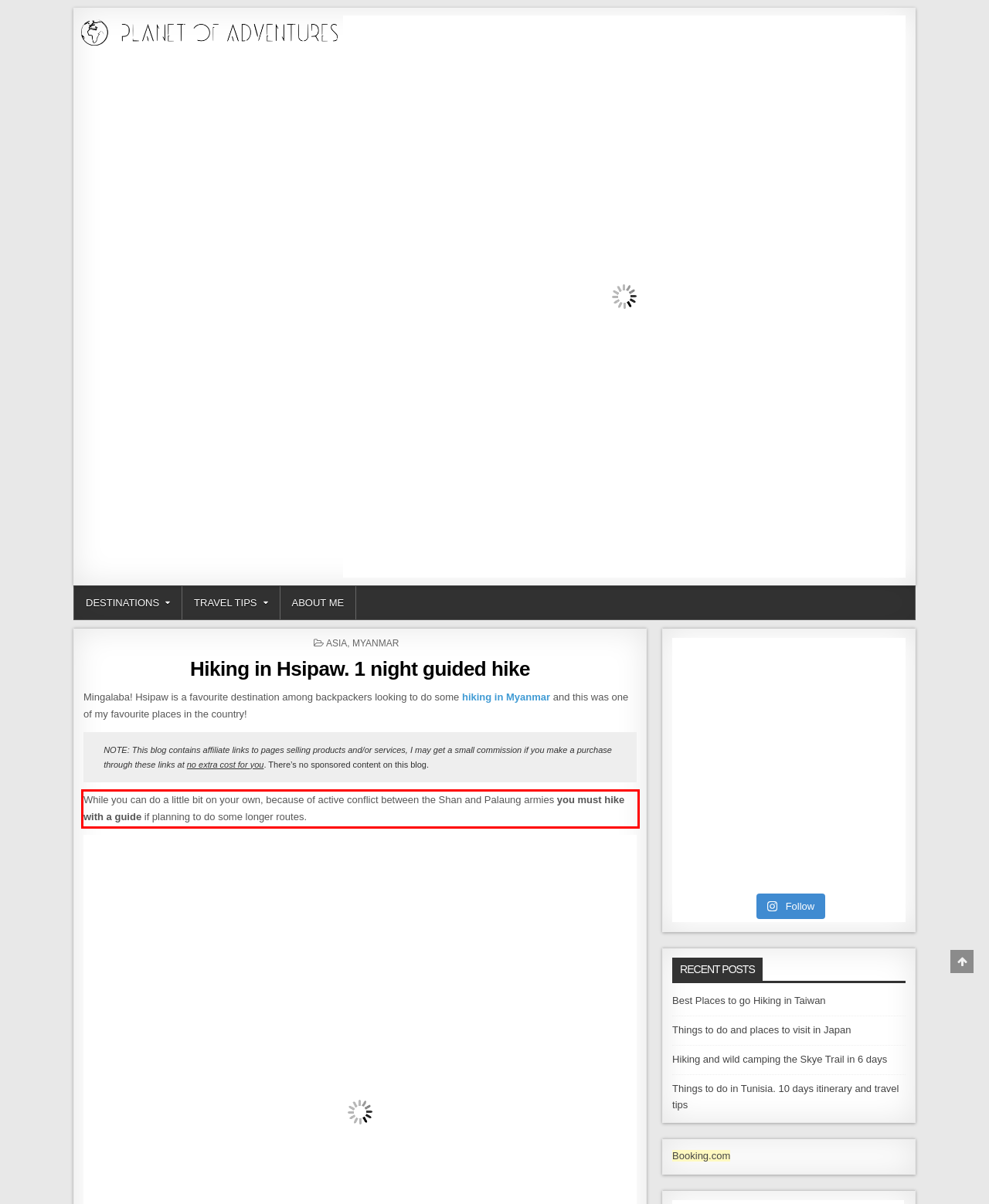Examine the screenshot of the webpage, locate the red bounding box, and perform OCR to extract the text contained within it.

While you can do a little bit on your own, because of active conflict between the Shan and Palaung armies you must hike with a guide if planning to do some longer routes.